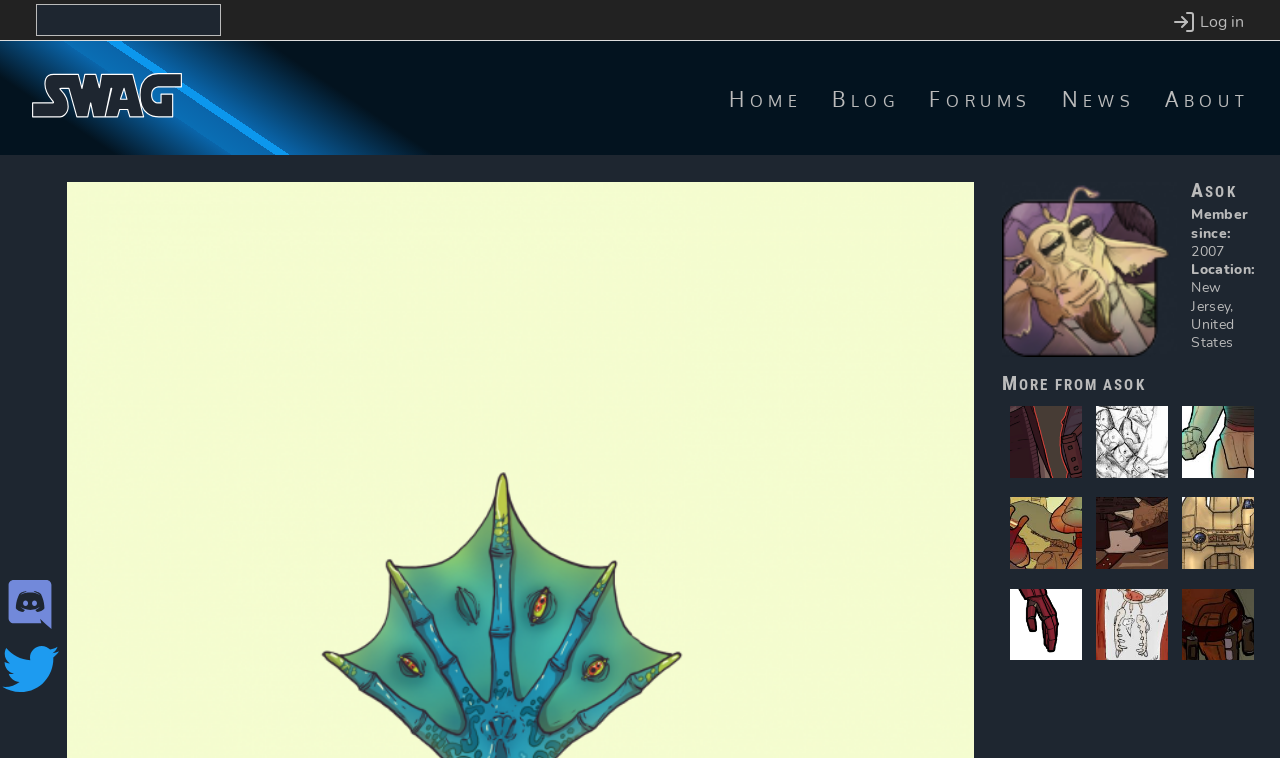What is the name of the user who created the content?
Refer to the image and provide a concise answer in one word or phrase.

Asok